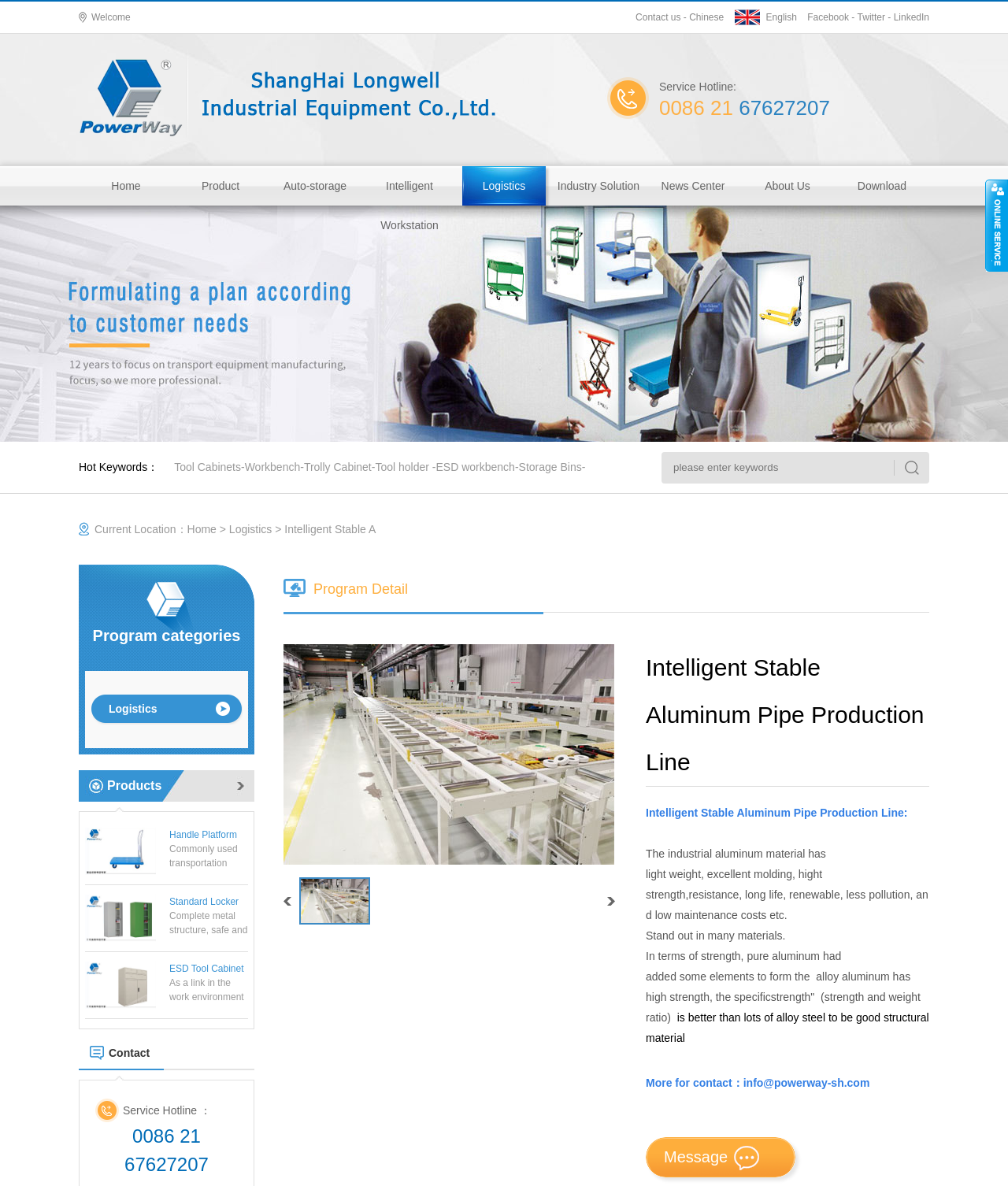Provide a brief response to the question using a single word or phrase: 
How many images are there on the webpage?

17